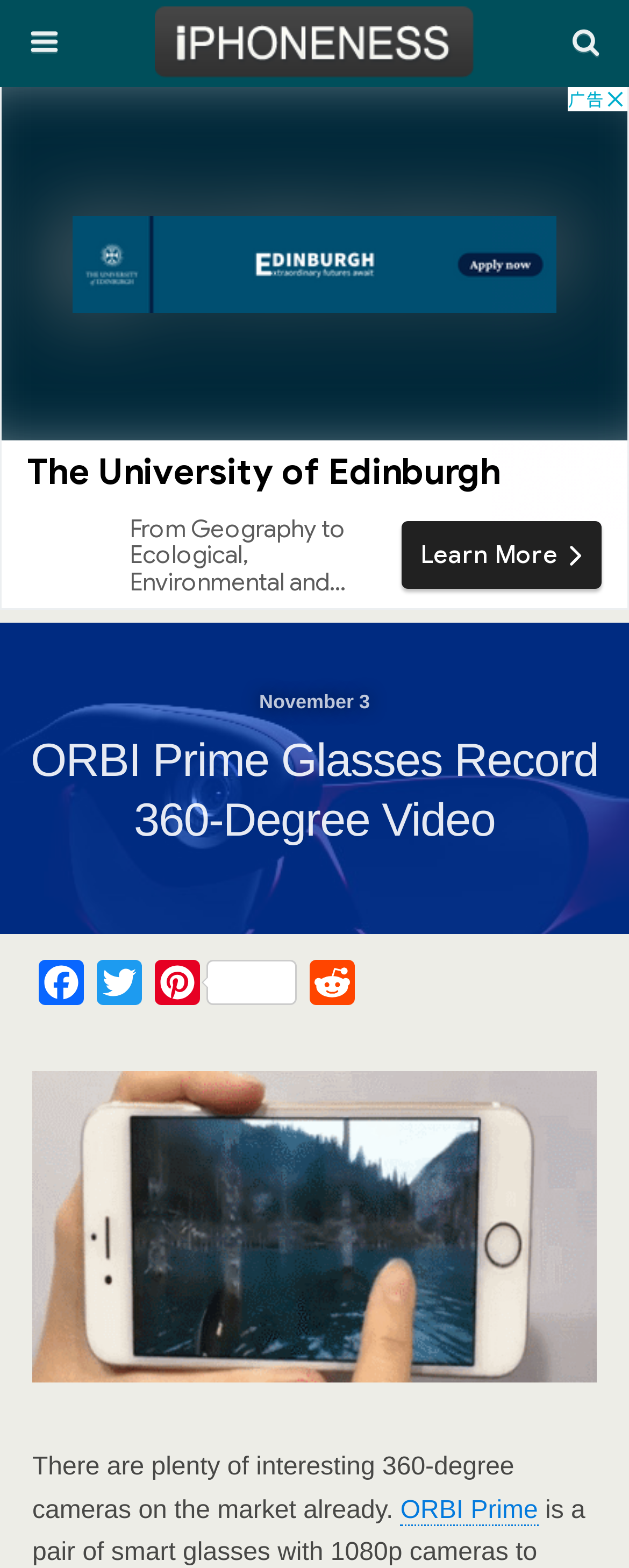Using the information from the screenshot, answer the following question thoroughly:
What is the type of product shown on this webpage?

Based on the image with the description 'orbi-prime-eyewear' and the text 'ORBI Prime Glasses Record 360-Degree Video', I can infer that the product being showcased is a pair of smart glasses.